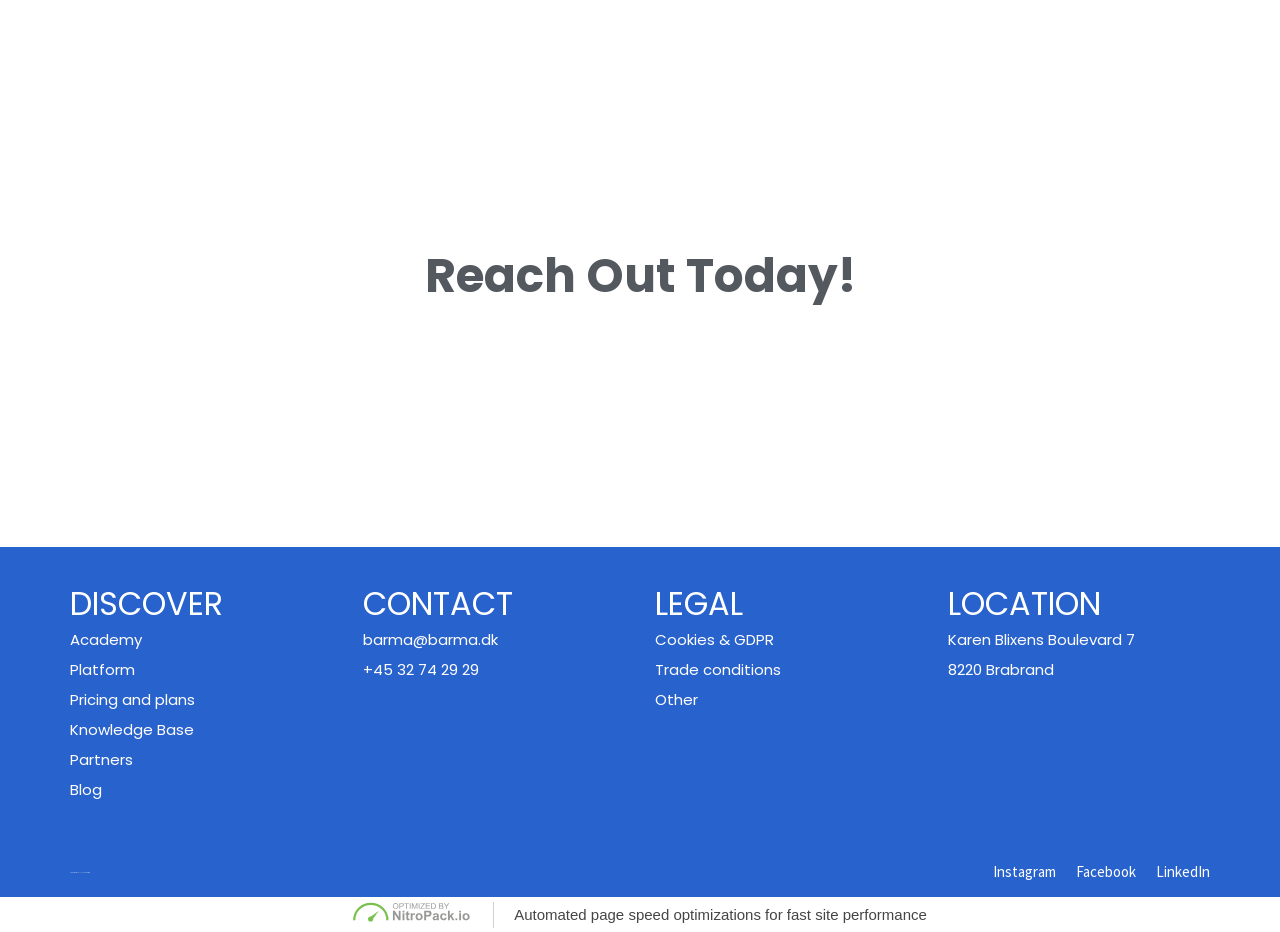What is the copyright information?
Refer to the screenshot and deliver a thorough answer to the question presented.

The copyright information is mentioned at the bottom of the webpage, stating that the copyrights belong to Barma from 2017 to 2022.